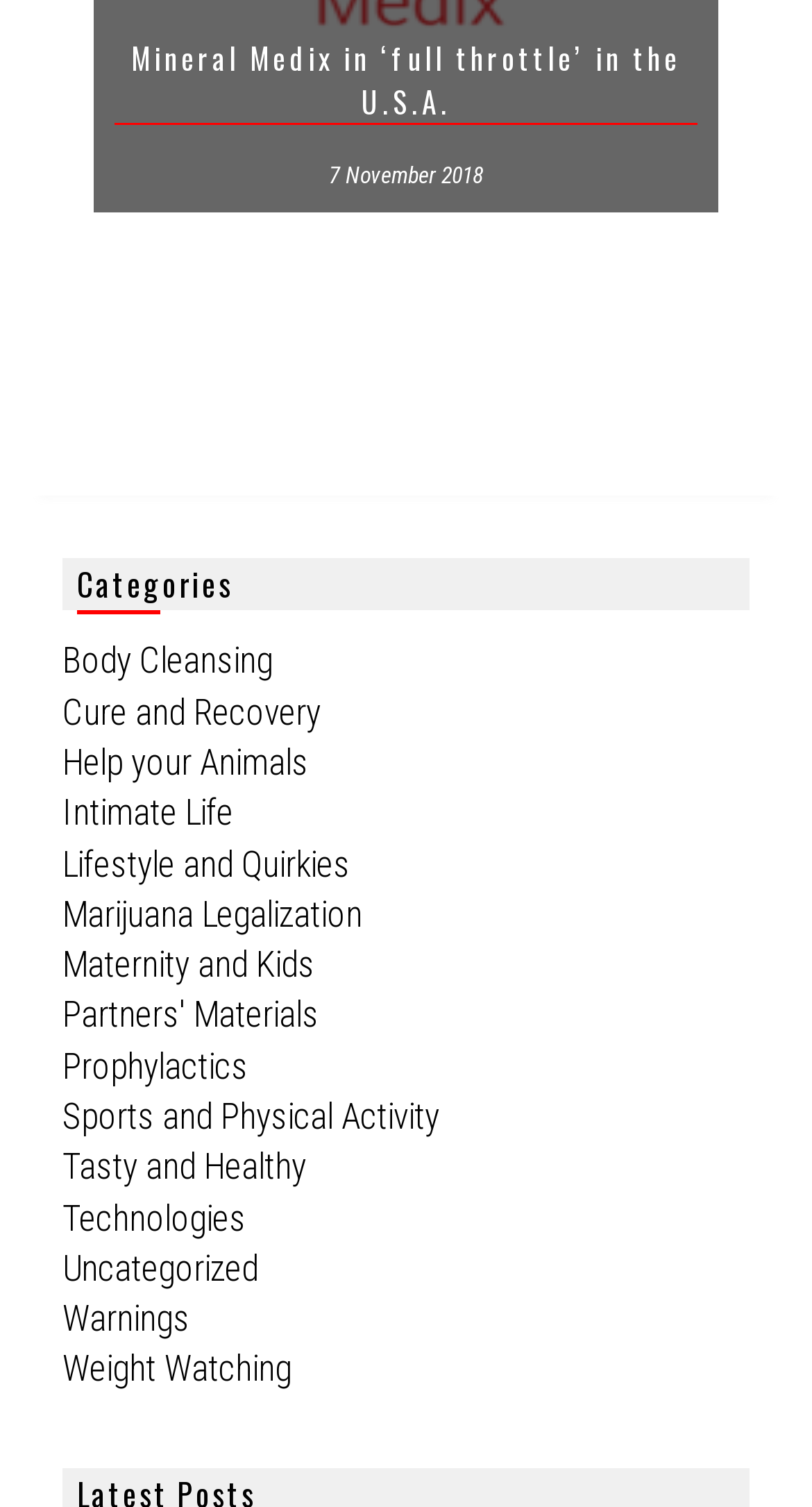Highlight the bounding box coordinates of the element you need to click to perform the following instruction: "explore Tasty and Healthy recipes."

[0.077, 0.76, 0.377, 0.788]